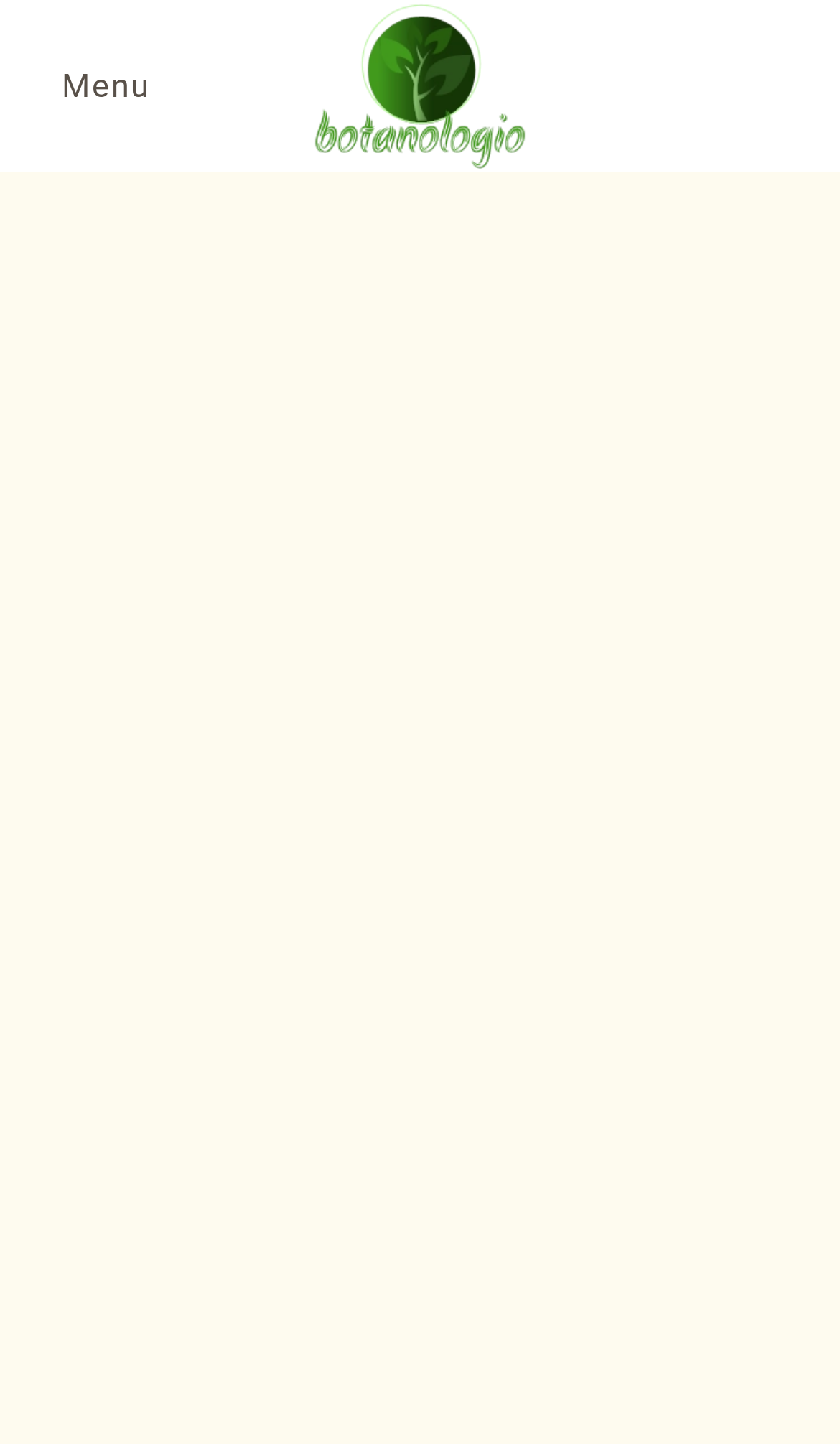Provide the bounding box coordinates of the section that needs to be clicked to accomplish the following instruction: "Select the 'Greek' language."

[0.354, 0.797, 0.451, 0.838]